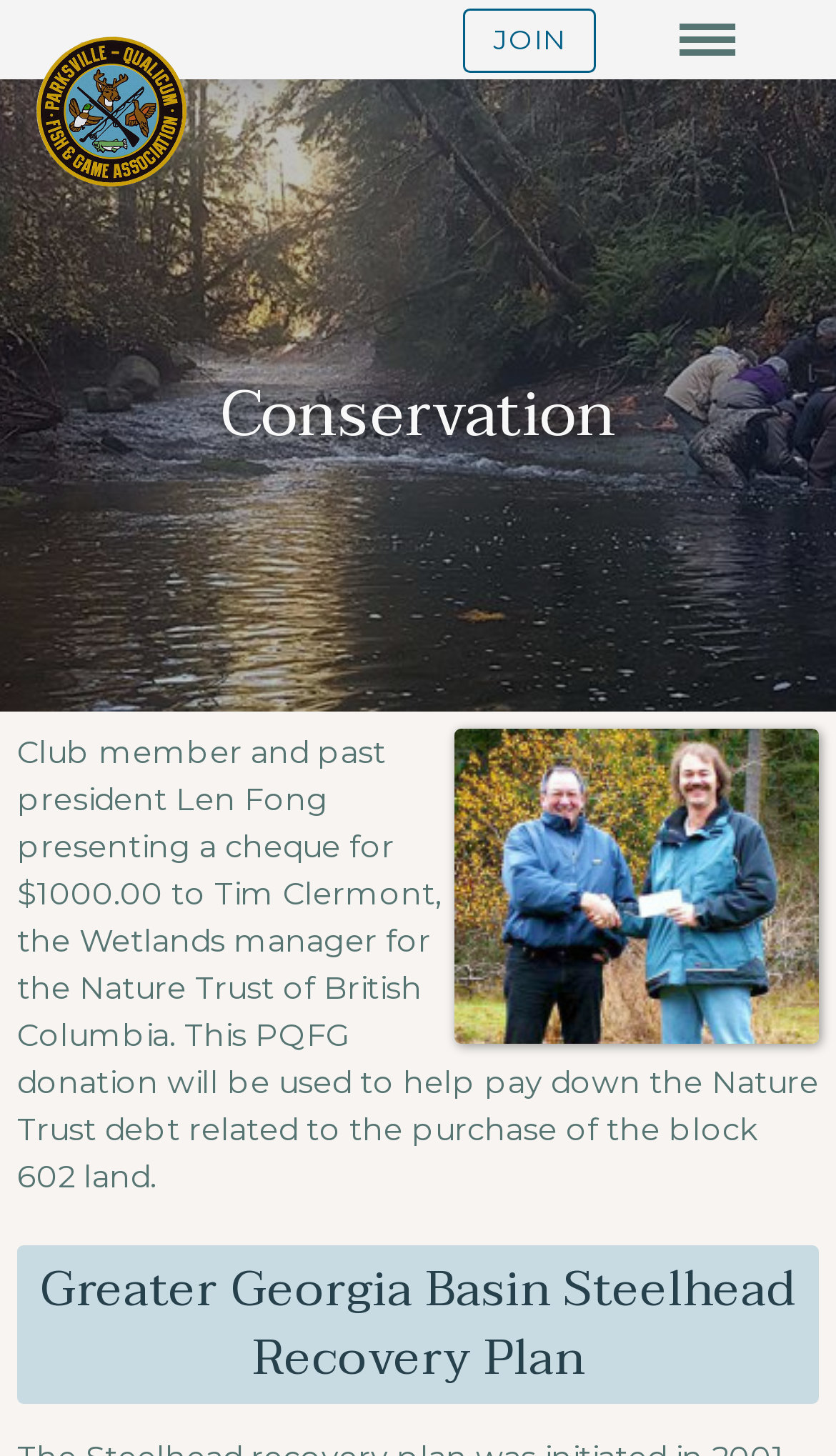What is the organization that received the cheque from Len Fong?
Carefully examine the image and provide a detailed answer to the question.

I found the answer by reading the StaticText element that describes a cheque presentation. The text mentions that Len Fong presented a cheque to Tim Clermont, who is the Wetlands manager for the Nature Trust of British Columbia.